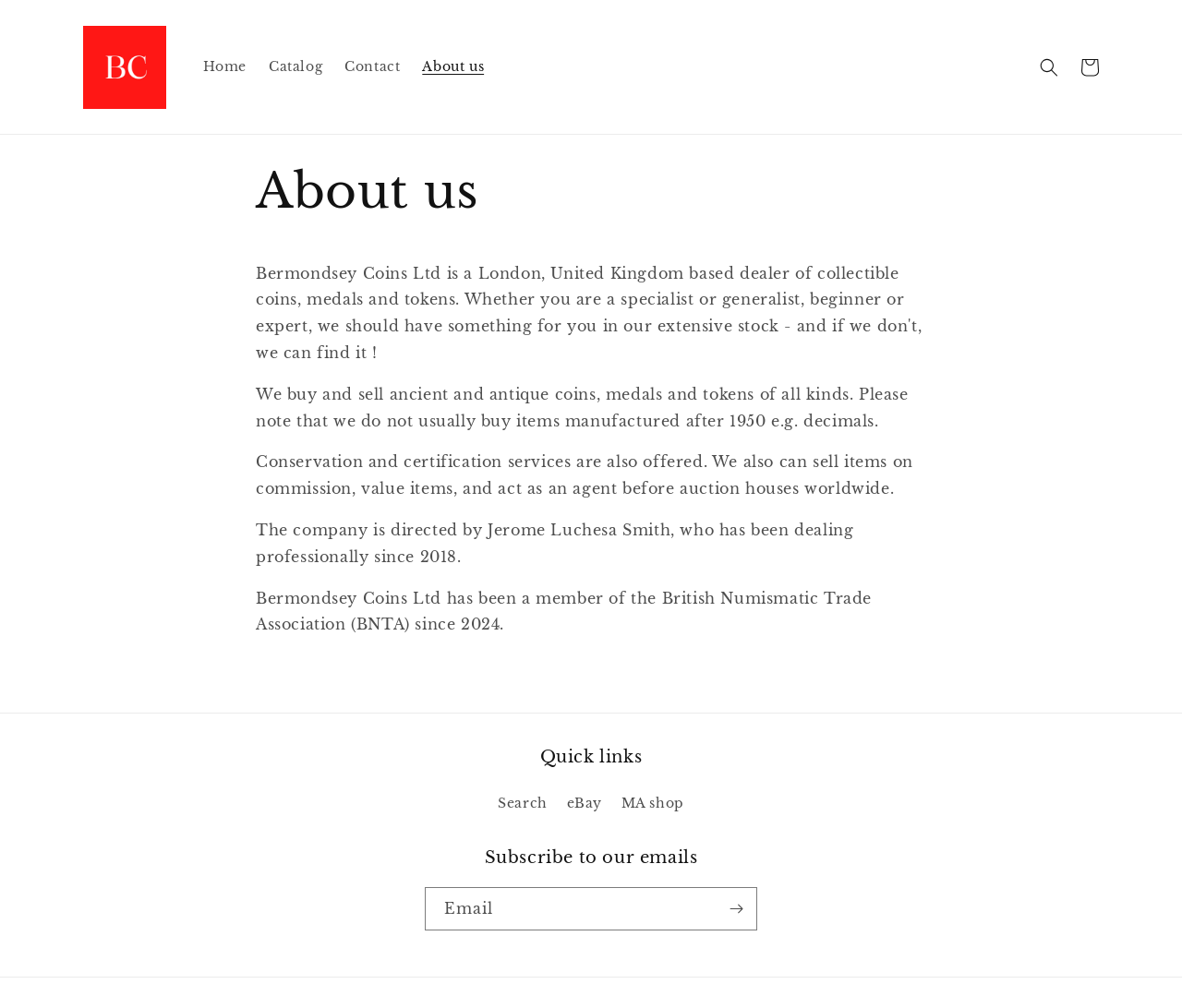Construct a thorough caption encompassing all aspects of the webpage.

The webpage is about Bermondsey Coins Ltd, a London-based dealer of collectible coins, medals, and tokens. At the top left, there is a logo of Bermondsey Coins, which is an image linked to the homepage. Next to the logo, there are four navigation links: Home, Catalog, Contact, and About us. 

On the top right, there is a search button and a cart link. Below the navigation links, there is a main content section that takes up most of the page. The main content is divided into several sections. 

The first section has a heading "About us" and provides a brief introduction to the company, stating that they buy and sell ancient and antique coins, medals, and tokens, and offer conservation and certification services. 

Below this section, there are three paragraphs of text that describe the company's services, including selling items on commission, valuing items, and acting as an agent before auction houses worldwide. The company's director, Jerome Luchesa Smith, is also introduced, and it is mentioned that the company has been a member of the British Numismatic Trade Association (BNTA) since 2024.

Further down, there is a section with a heading "Quick links" that provides three links: Search, eBay, and MA shop. 

At the bottom of the page, there is a section with a heading "Subscribe to our emails" that contains a textbox for entering an email address and a subscribe button.